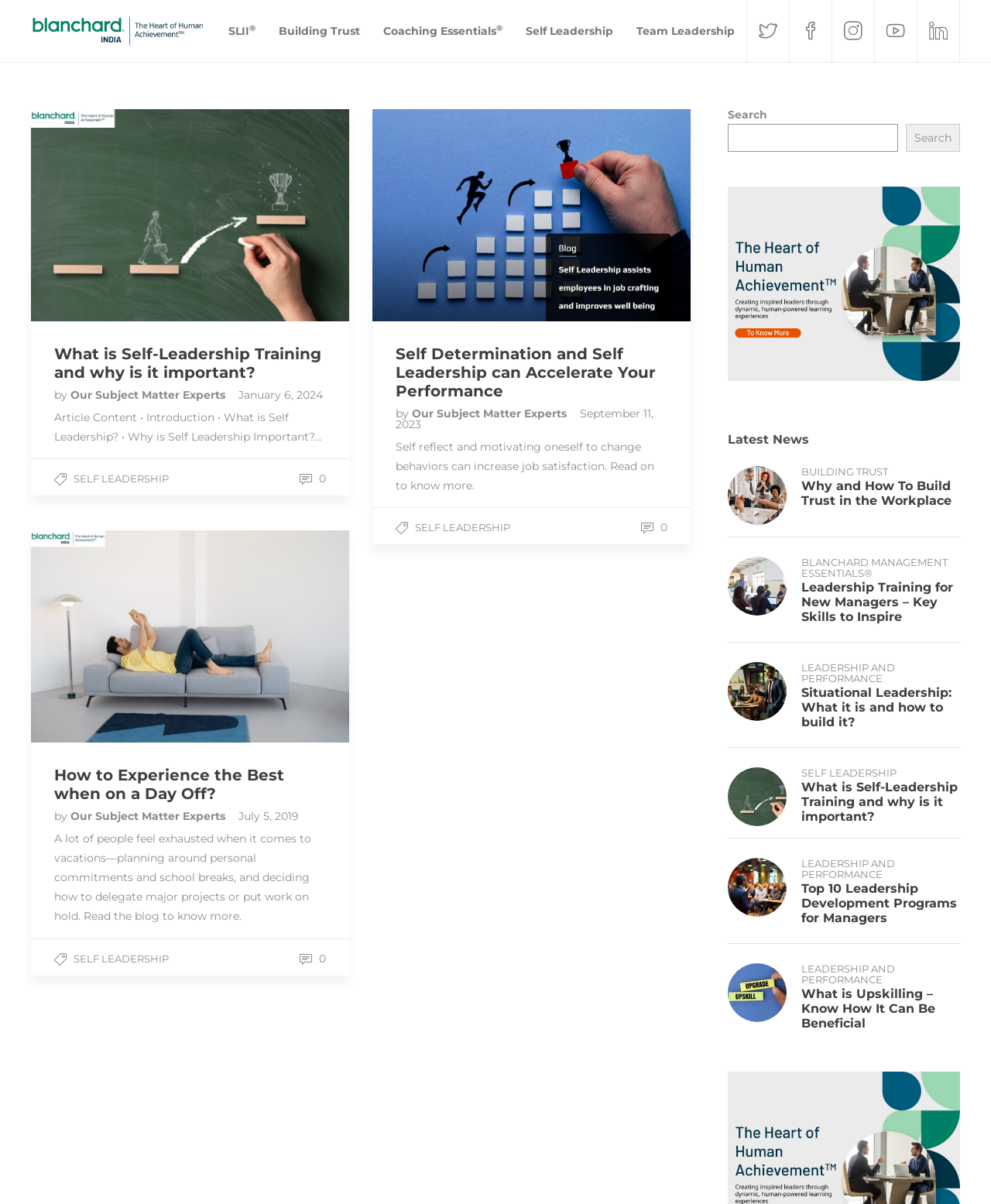Please determine the bounding box coordinates for the element with the description: "January 6, 2024".

[0.23, 0.322, 0.326, 0.334]